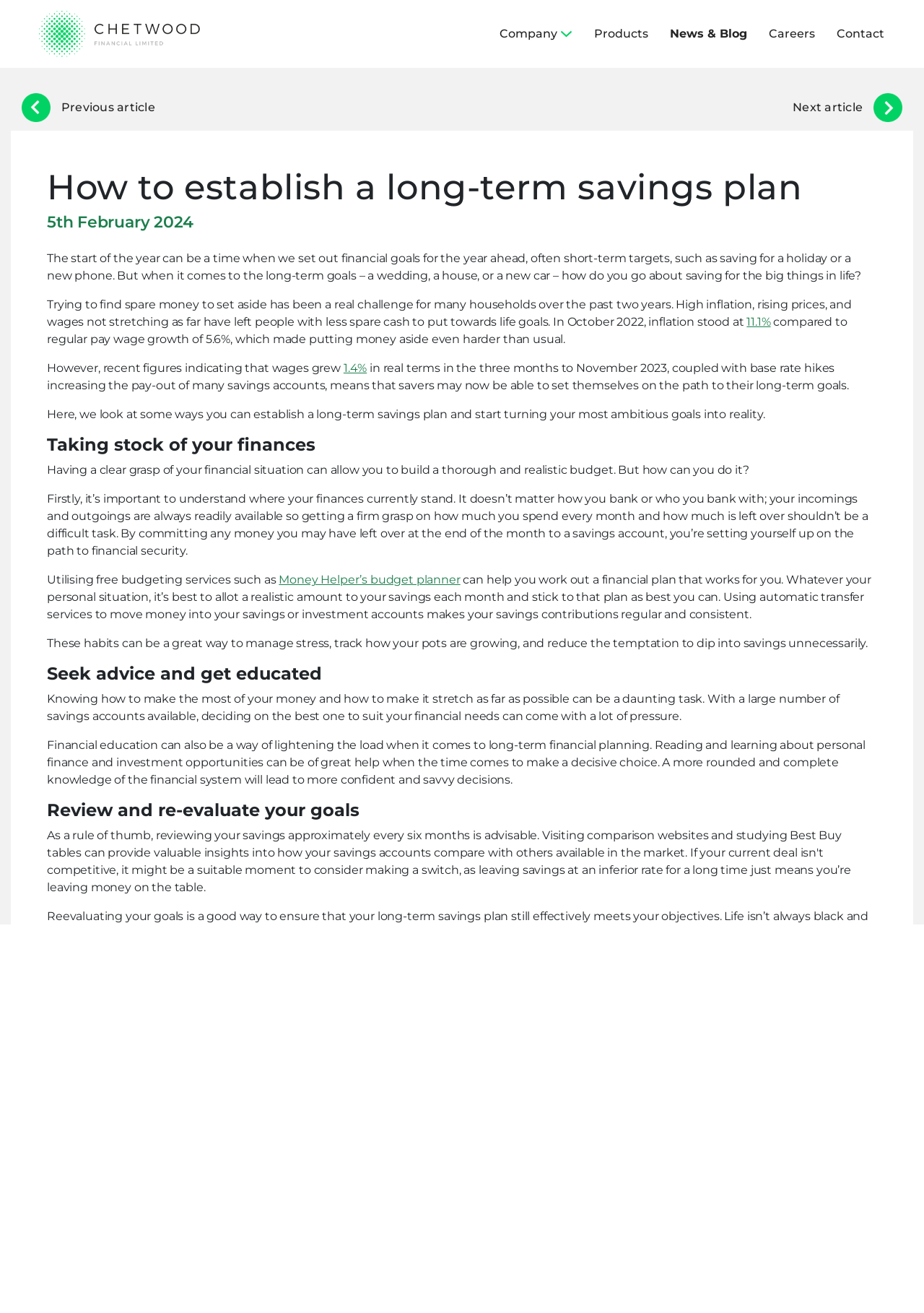Identify the bounding box coordinates of the region that needs to be clicked to carry out this instruction: "Click the 'Money Helper’s budget planner' link". Provide these coordinates as four float numbers ranging from 0 to 1, i.e., [left, top, right, bottom].

[0.302, 0.436, 0.498, 0.447]